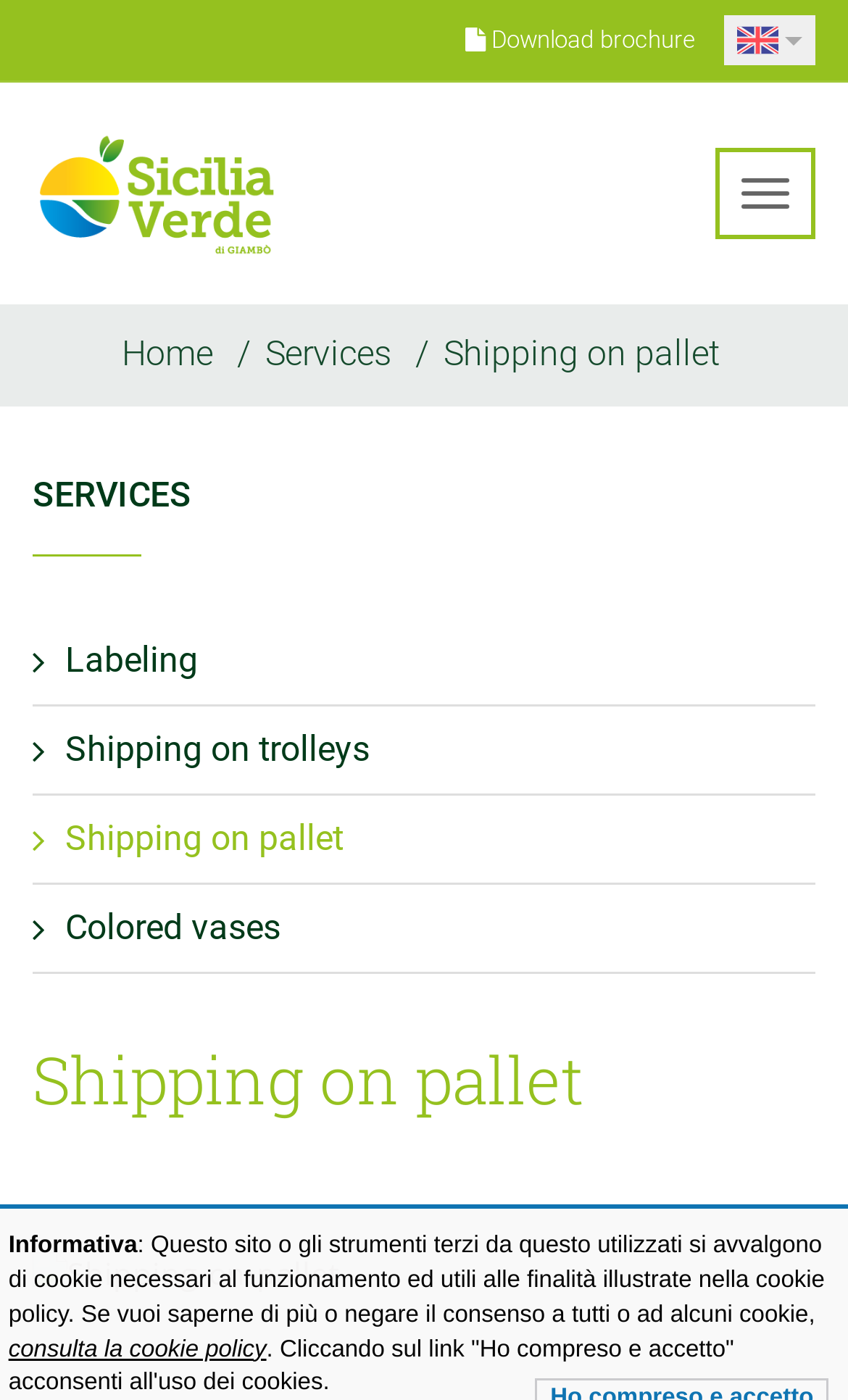Create a detailed description of the webpage's content and layout.

The webpage is about Sicilia Verde, a company that specializes in shipping ornamental citrus plants and olive trees on pallets. At the top right corner, there is a language selection button with an "en" icon, indicating that the website is available in English. Below it, there is a "Download brochure" link.

On the top left side, there is a logo of Sicilia Verde, accompanied by a link to the company's homepage. The logo is an image with the company's name written in a curved line. Next to the logo, there are navigation links to "Home", "Services", and a highlighted "Shipping on pallet" section.

The main content of the webpage is divided into two sections. The first section has a heading "SERVICES" and lists several links to different services offered by Sicilia Verde, including "Labeling", "Shipping on trolleys", "Shipping on pallet", and "Colored vases". The second section has a heading "Shipping on pallet" and appears to be the main focus of the webpage.

At the bottom of the page, there is a notice about the use of cookies on the website, with a link to the cookie policy and a button to accept the use of cookies.